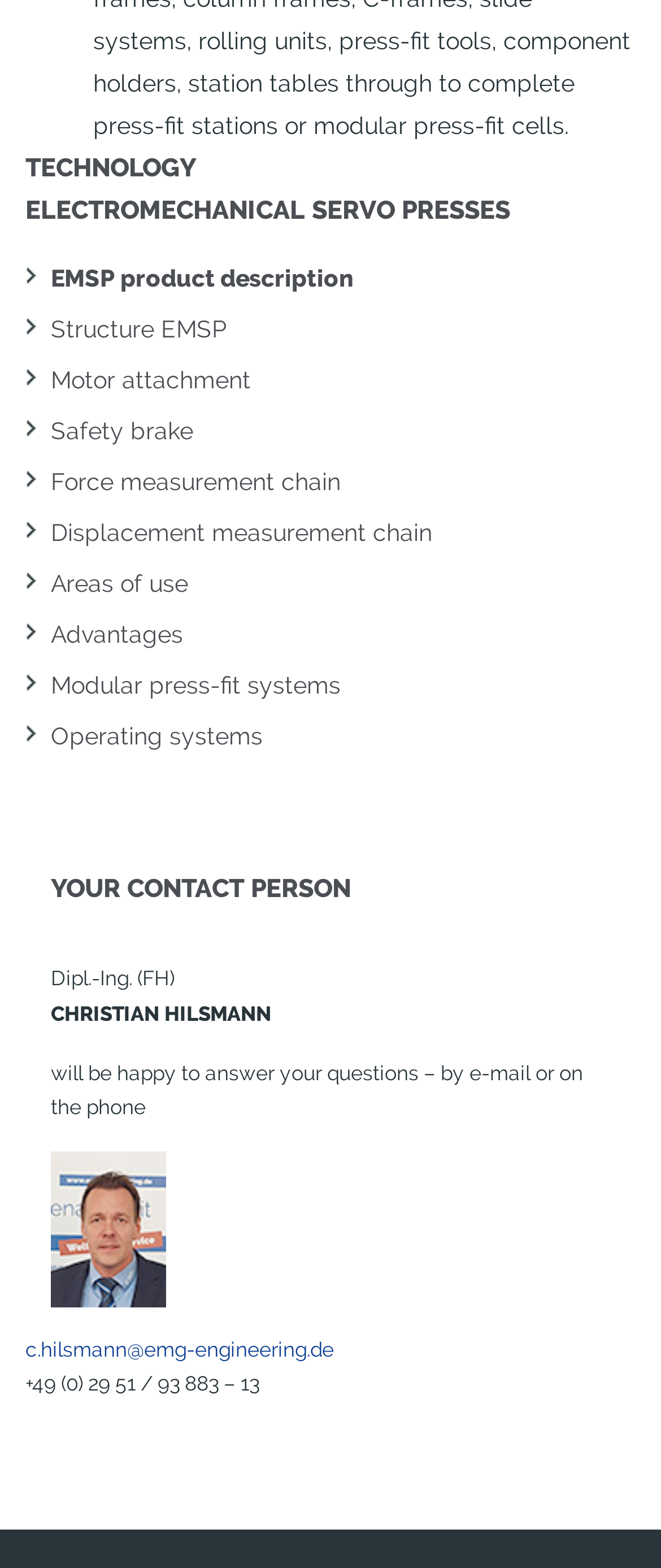Could you find the bounding box coordinates of the clickable area to complete this instruction: "Call Christian Hilsmann"?

[0.038, 0.875, 0.392, 0.89]